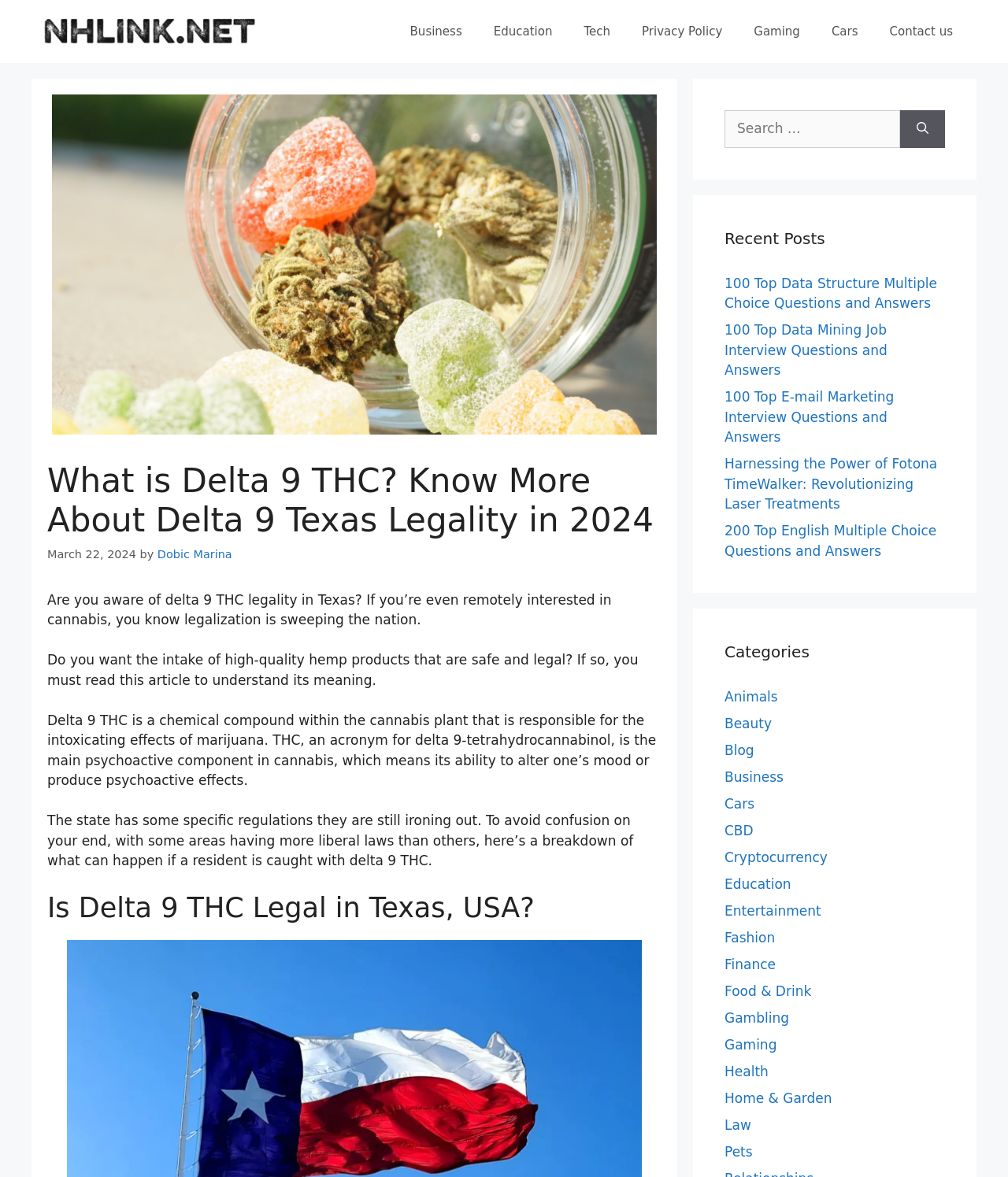Find the main header of the webpage and produce its text content.

What is Delta 9 THC? Know More About Delta 9 Texas Legality in 2024